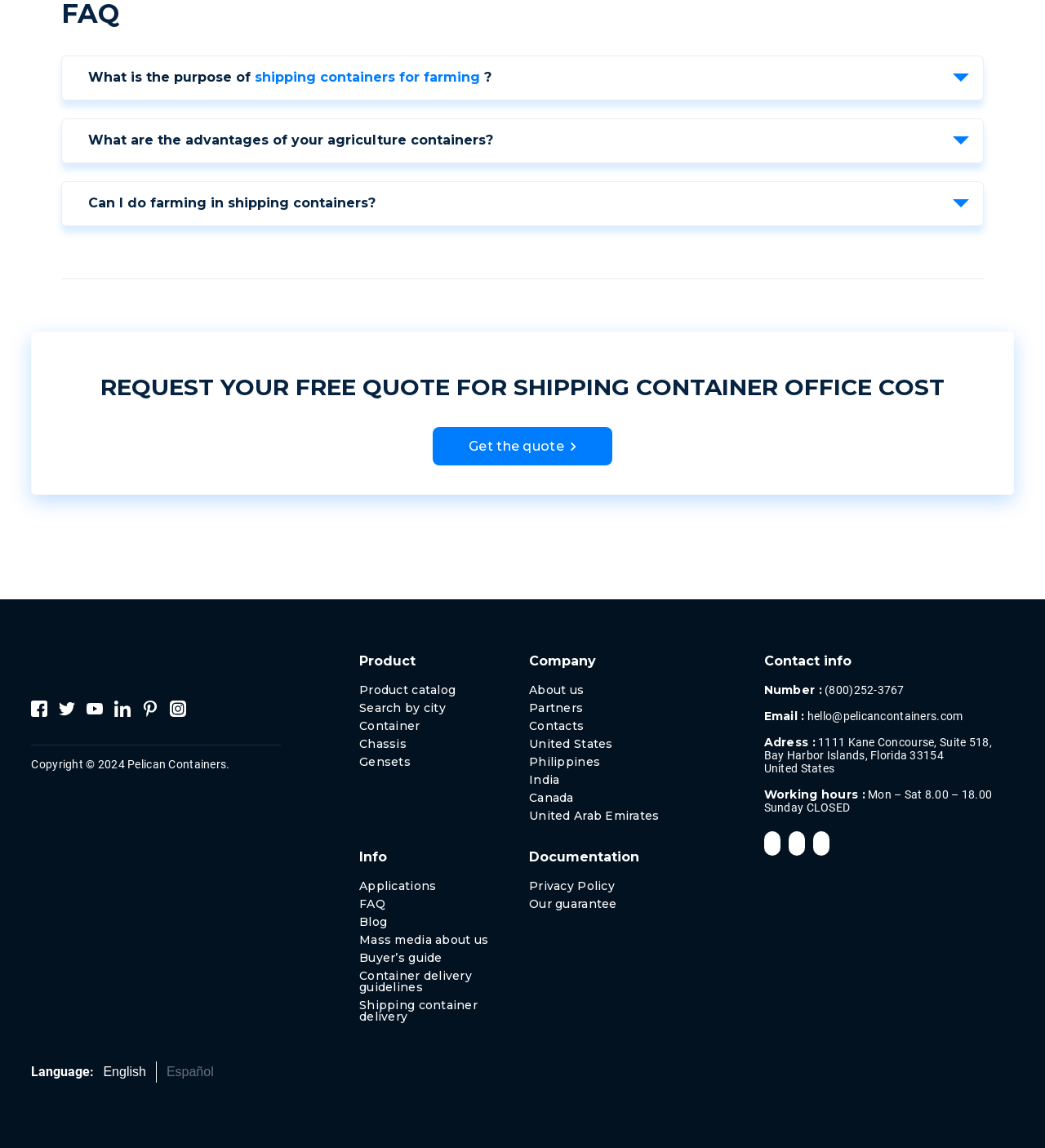Answer succinctly with a single word or phrase:
What social media platforms does Pelican Containers have?

Facebook, Twitter, YouTube, LinkedIn, Instagram